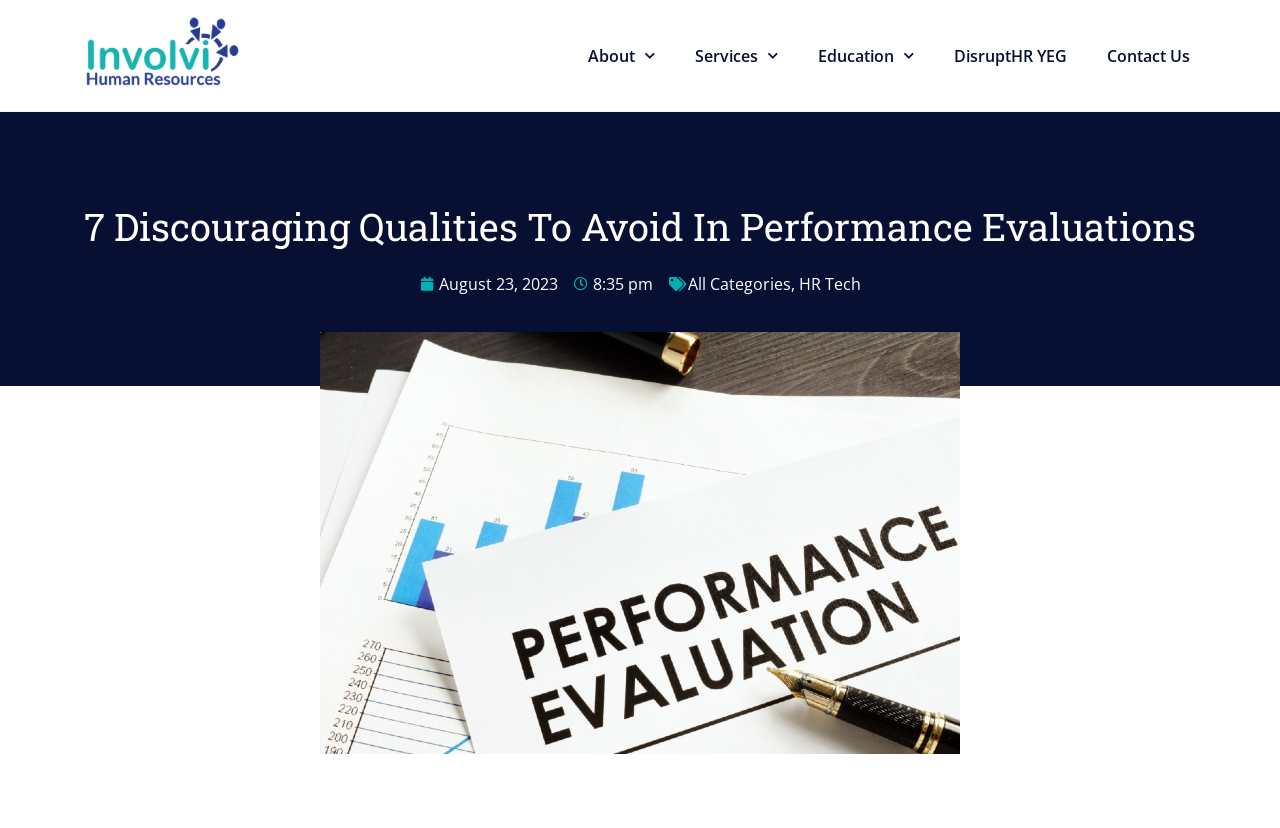How many menu items are in the top navigation bar?
Using the image as a reference, deliver a detailed and thorough answer to the question.

I counted the number of link elements with the 'hasPopup: menu' property in the top navigation bar and found that there are 5 menu items.